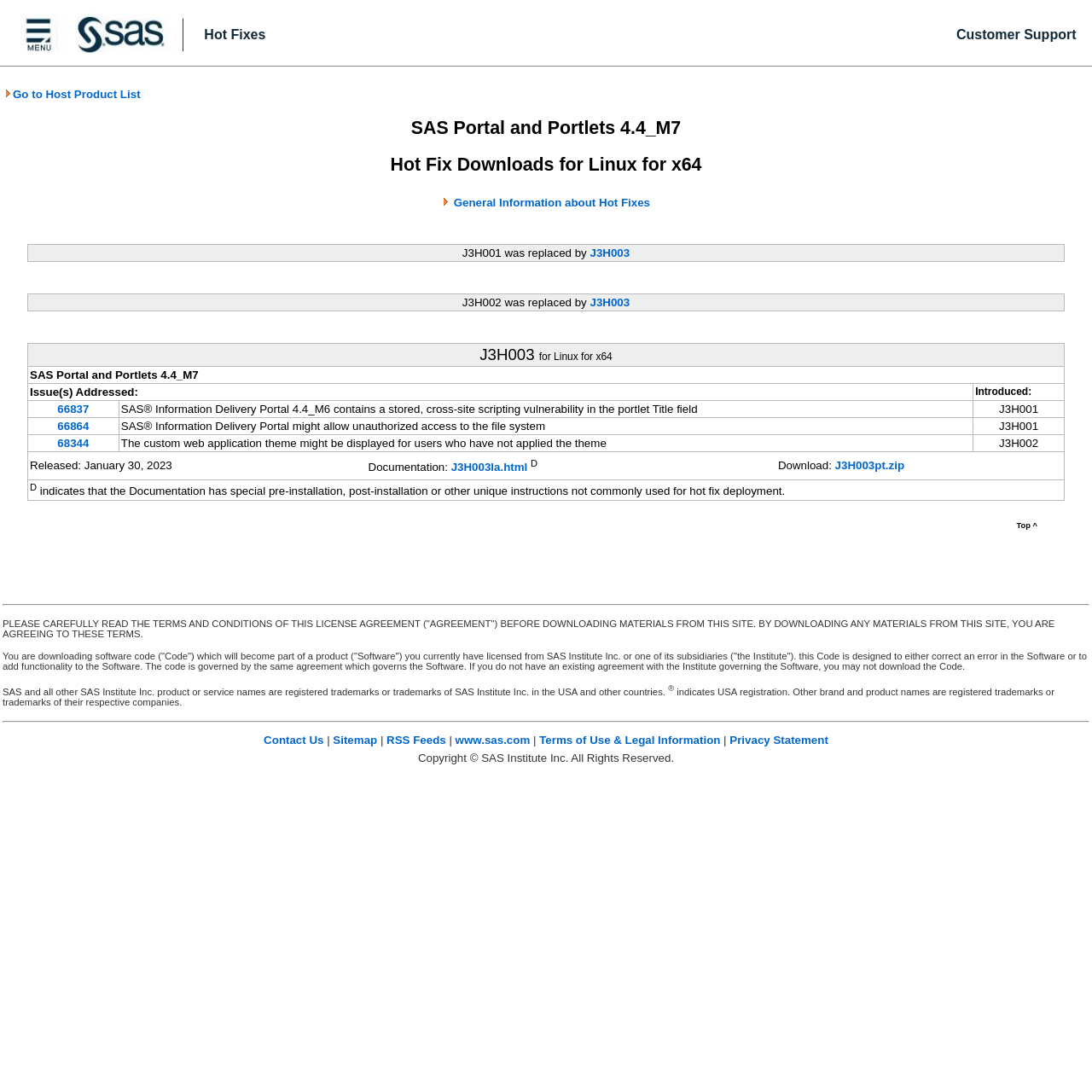Extract the bounding box for the UI element that matches this description: "Hot Fixes".

[0.187, 0.027, 0.243, 0.038]